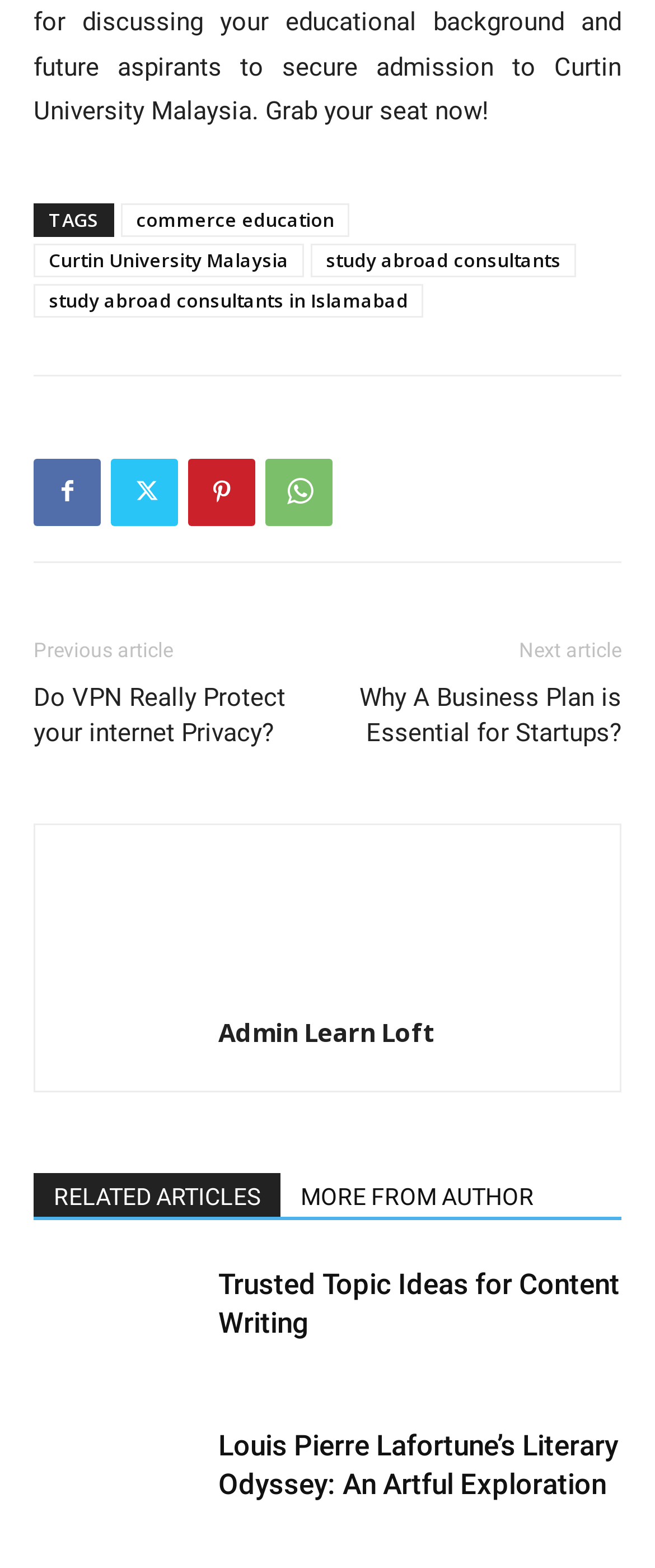Use a single word or phrase to answer the question:
What is the topic of the article above the footer?

Curtin University Malaysia